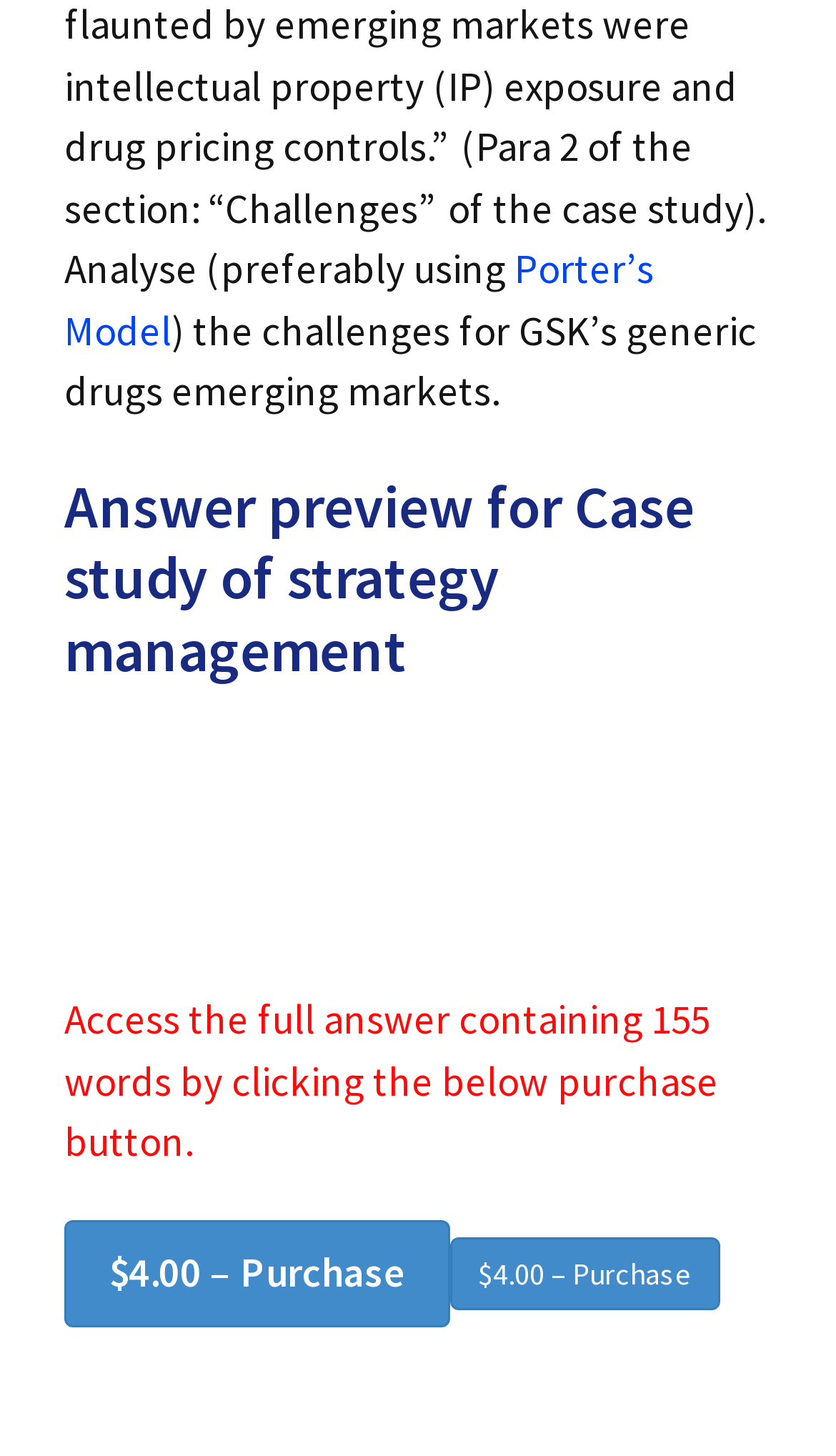What is the name of the model mentioned?
Utilize the image to construct a detailed and well-explained answer.

The link 'Porter’s Model' suggests that Porter’s Model is mentioned on the webpage.